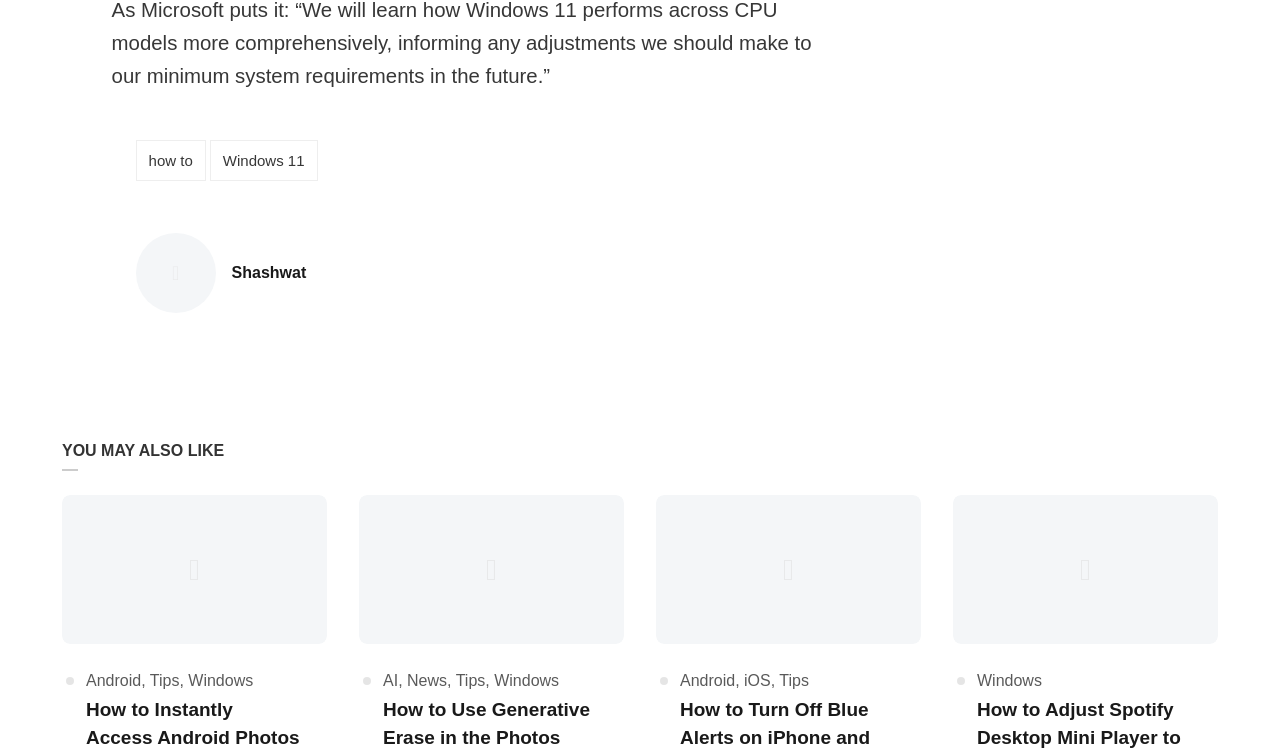Show the bounding box coordinates of the element that should be clicked to complete the task: "read Shashwat's post".

[0.181, 0.35, 0.239, 0.378]